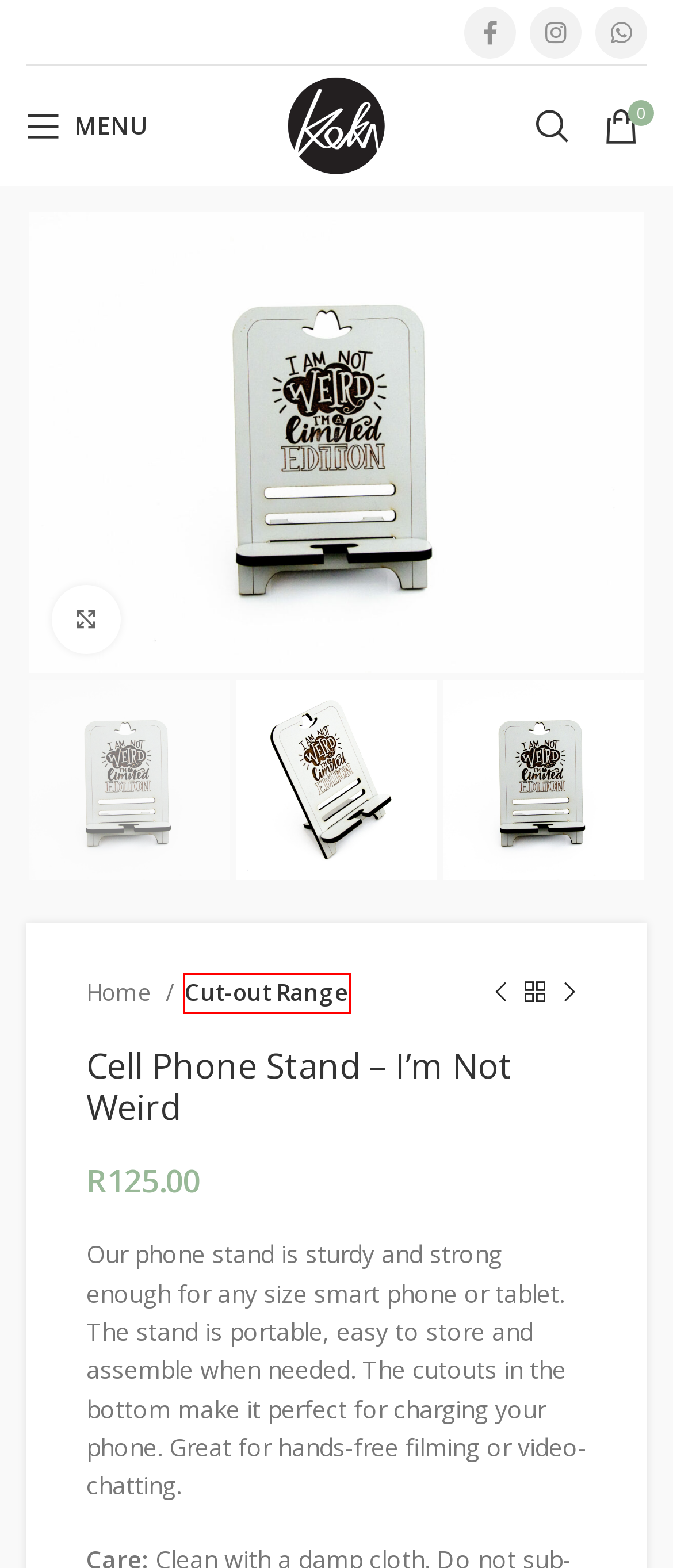You have a screenshot of a webpage with a red bounding box around an element. Identify the webpage description that best fits the new page that appears after clicking the selected element in the red bounding box. Here are the candidates:
A. Shop Koka - KOKA Living
B. Shop - KOKA Living
C. Cookbook Stand – Kook is liefde - KOKA Living
D. Checkout 2 - KOKA Living
E. Cell Phone Stand - Cool Dude - KOKA Living
F. Cut-out Range Archives - KOKA Living
G. Cell Phone Stand - Noise - KOKA Living
H. Contemporary Home Accessories | Home Decor | Homeware Cape Town

F